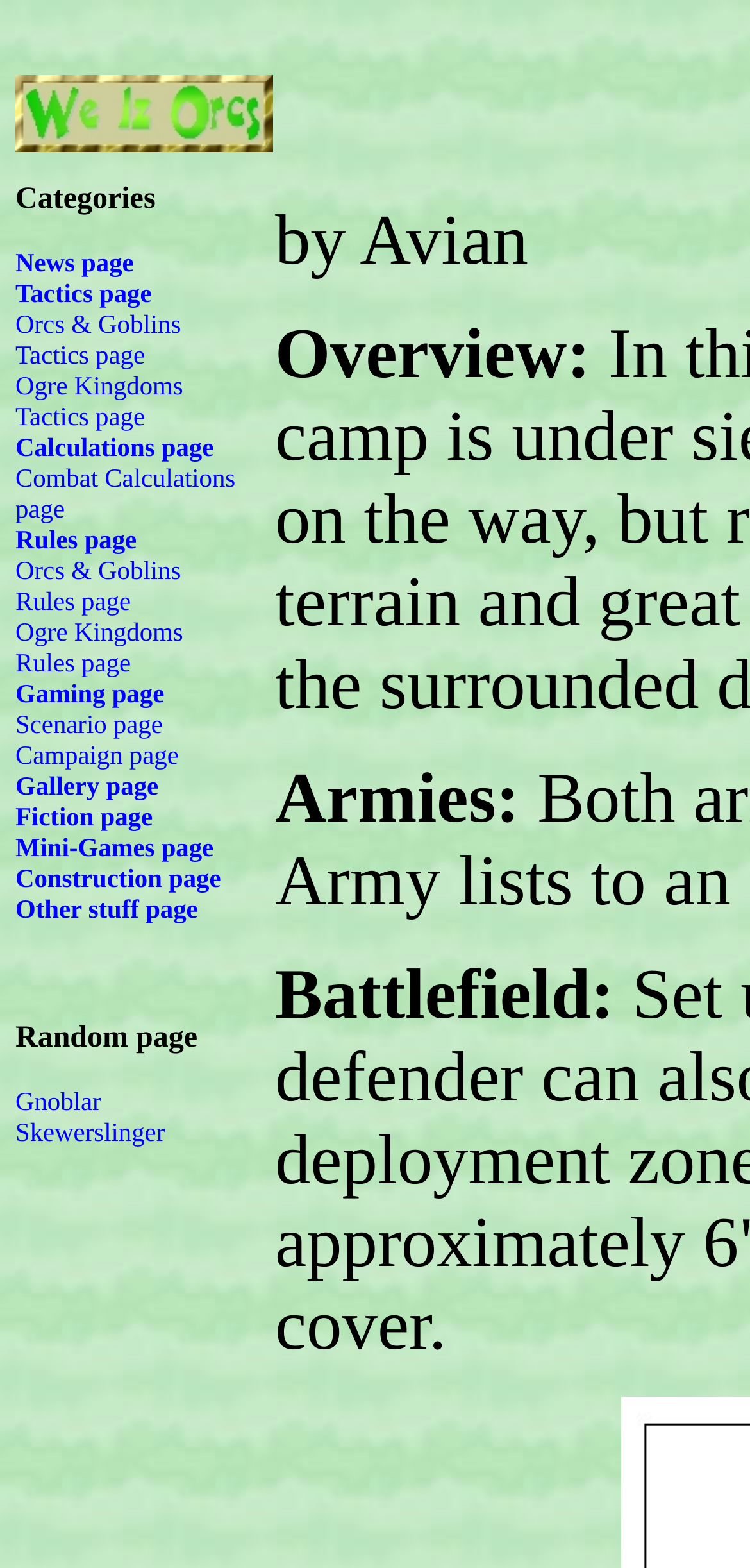What is the purpose of the 'Calculations page'?
Provide a comprehensive and detailed answer to the question.

The 'Calculations page' link is situated near the 'Combat Calculations page' link, implying that it is related to calculating combat outcomes in Warhammer. This page likely provides tools or resources for players to calculate the outcomes of battles or skirmishes in the game.